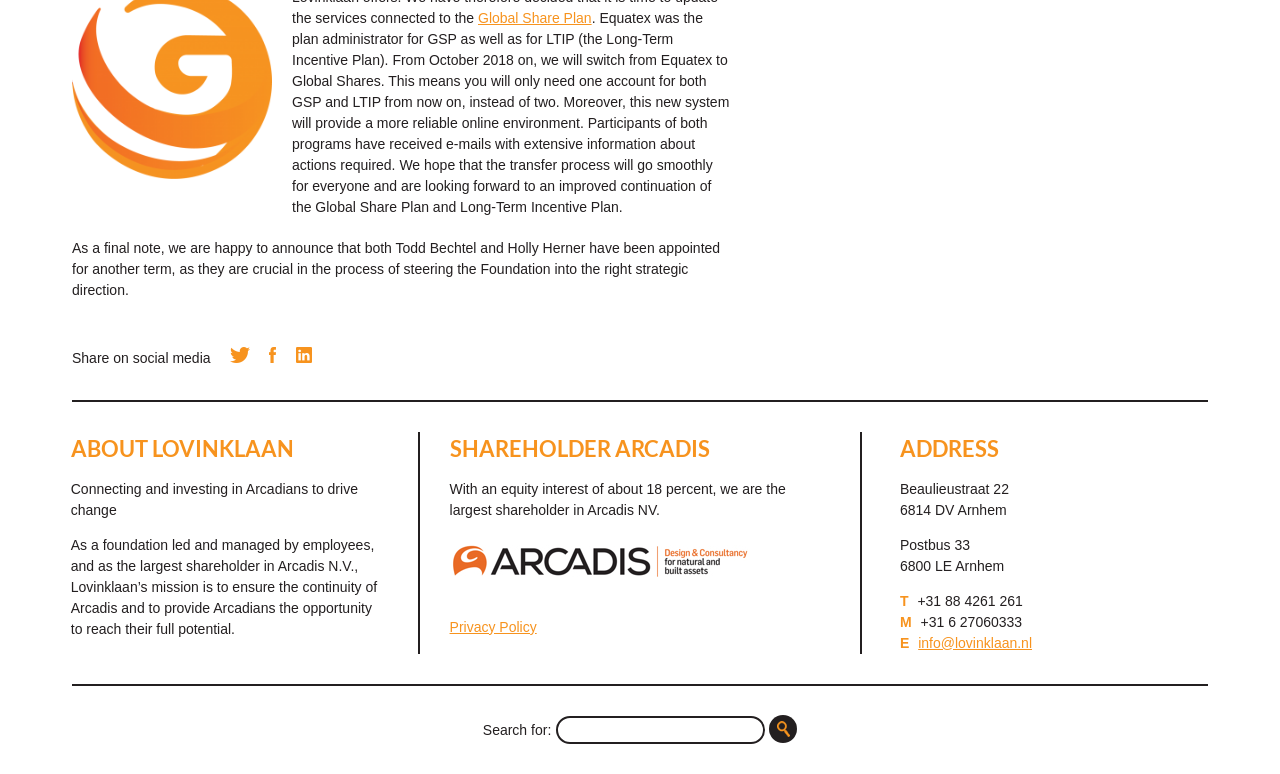What is the purpose of Lovinklaan?
Look at the image and respond with a one-word or short-phrase answer.

To ensure the continuity of Arcadis and provide Arcadians the opportunity to reach their full potential